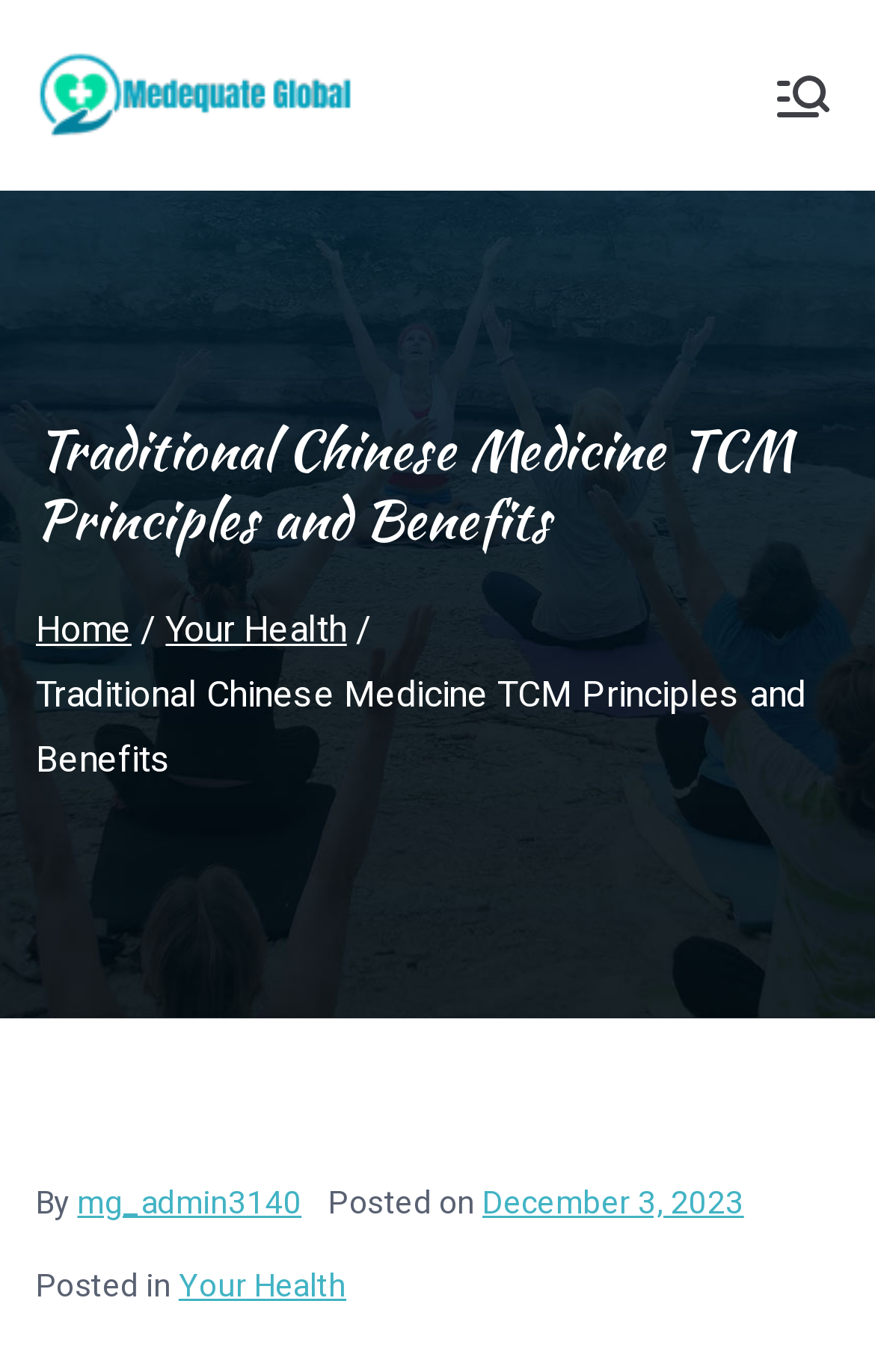What is the name of the website?
Can you provide a detailed and comprehensive answer to the question?

The name of the website can be found in the top-left corner of the webpage, where it is written as 'Traditional Chinese Medicine TCM Principles and Benefits - Medequate Global'. It is also linked to the website's homepage.